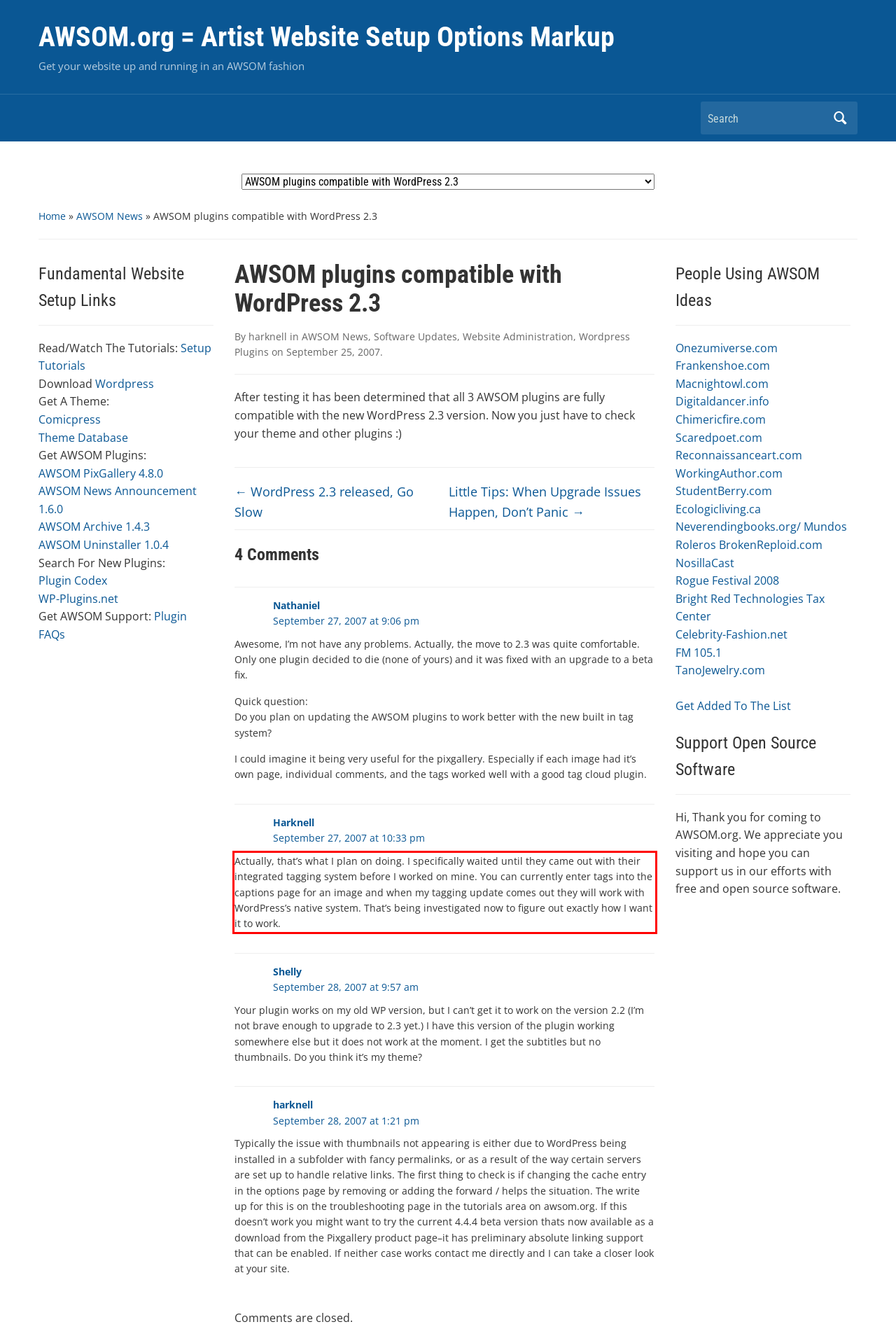View the screenshot of the webpage and identify the UI element surrounded by a red bounding box. Extract the text contained within this red bounding box.

Actually, that’s what I plan on doing. I specifically waited until they came out with their integrated tagging system before I worked on mine. You can currently enter tags into the captions page for an image and when my tagging update comes out they will work with WordPress’s native system. That’s being investigated now to figure out exactly how I want it to work.